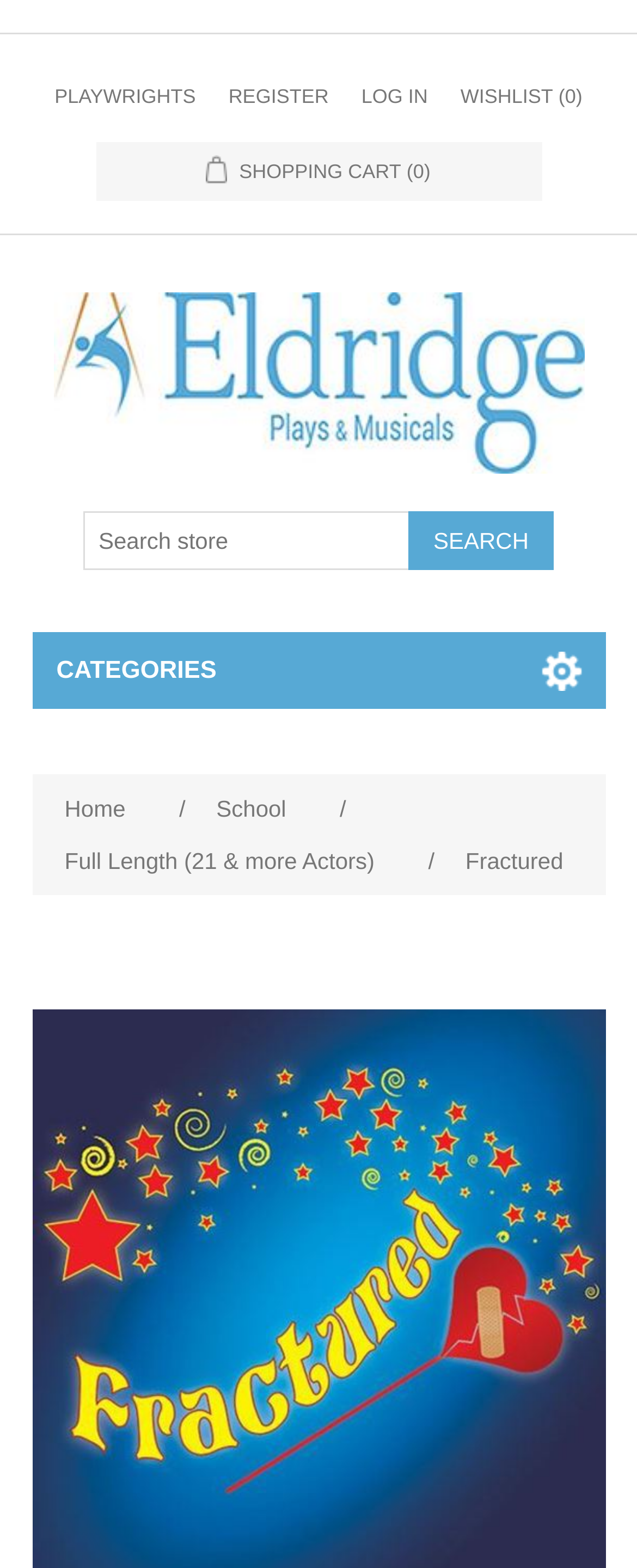Look at the image and give a detailed response to the following question: How many categories are listed?

I looked at the categories section and found the following links: 'Home', 'School', 'Full Length (21 & more Actors)'. There is also a 'CATEGORIES' label and a '/' separator. Therefore, there are 5 categories listed.